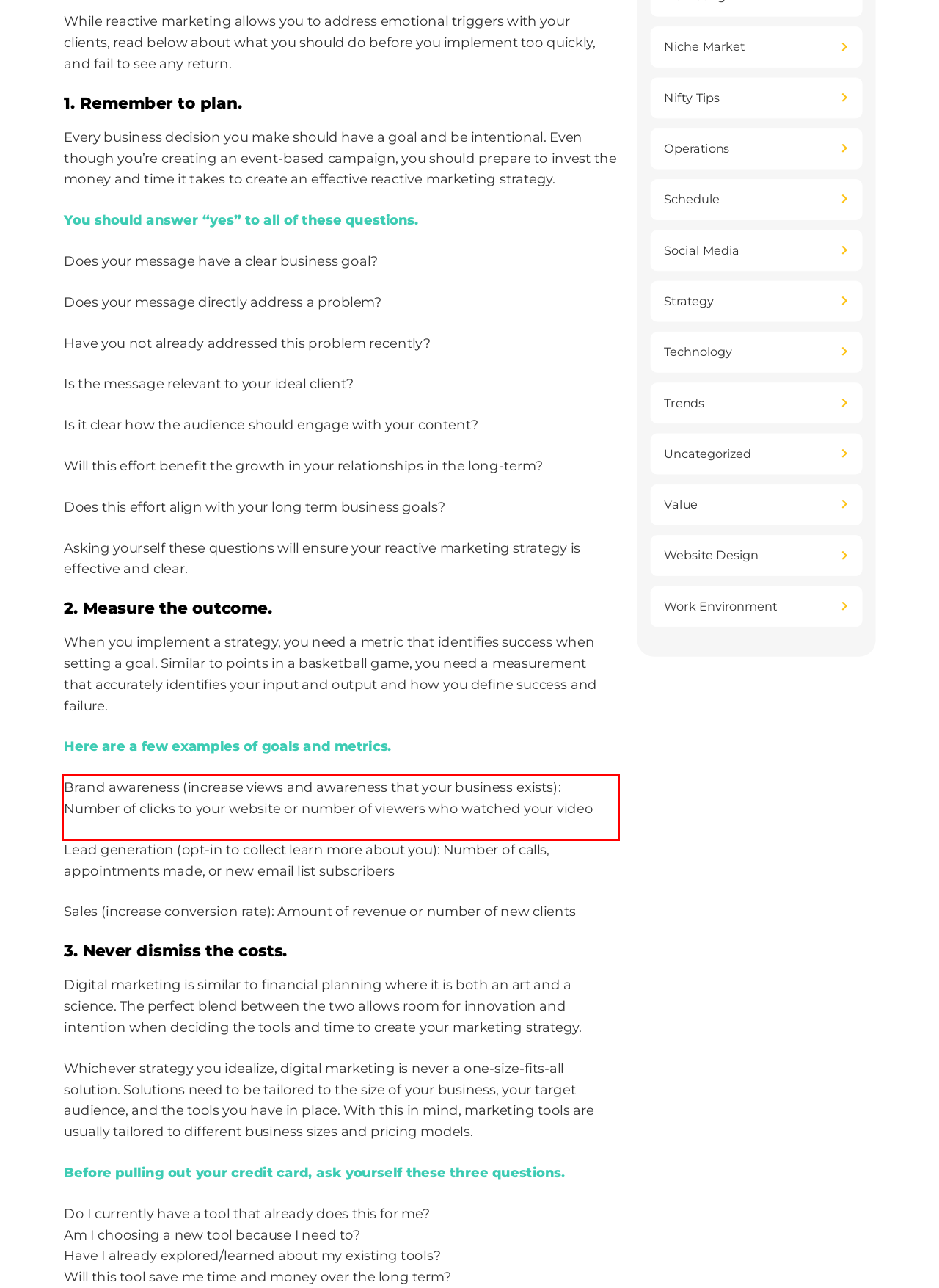Your task is to recognize and extract the text content from the UI element enclosed in the red bounding box on the webpage screenshot.

Brand awareness (increase views and awareness that your business exists): Number of clicks to your website or number of viewers who watched your video